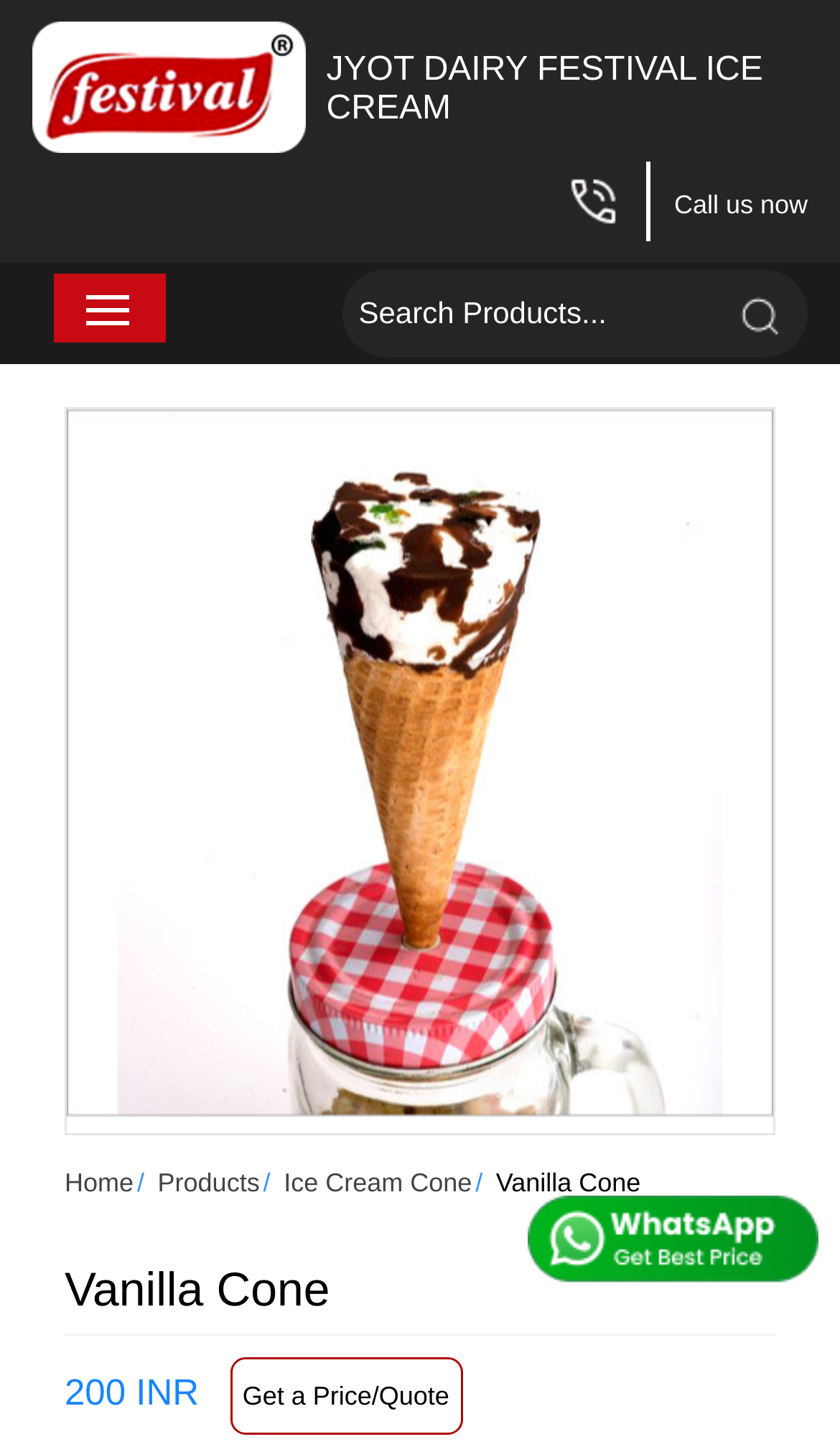Please determine the bounding box coordinates of the element to click on in order to accomplish the following task: "Select Vanilla Cone option". Ensure the coordinates are four float numbers ranging from 0 to 1, i.e., [left, top, right, bottom].

[0.079, 0.282, 0.921, 0.78]